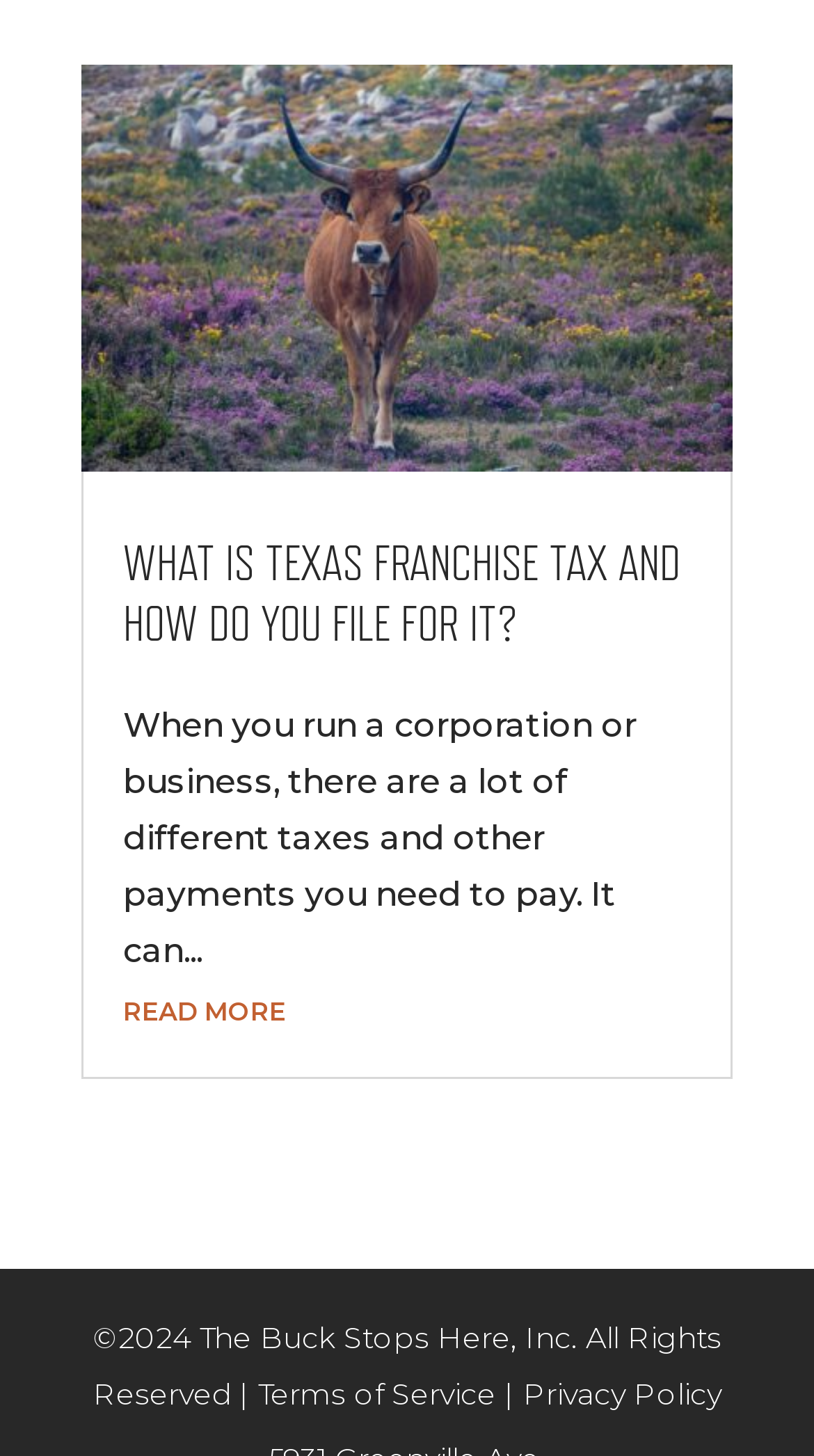What is the topic of the main article?
Using the visual information, respond with a single word or phrase.

Texas Franchise Tax